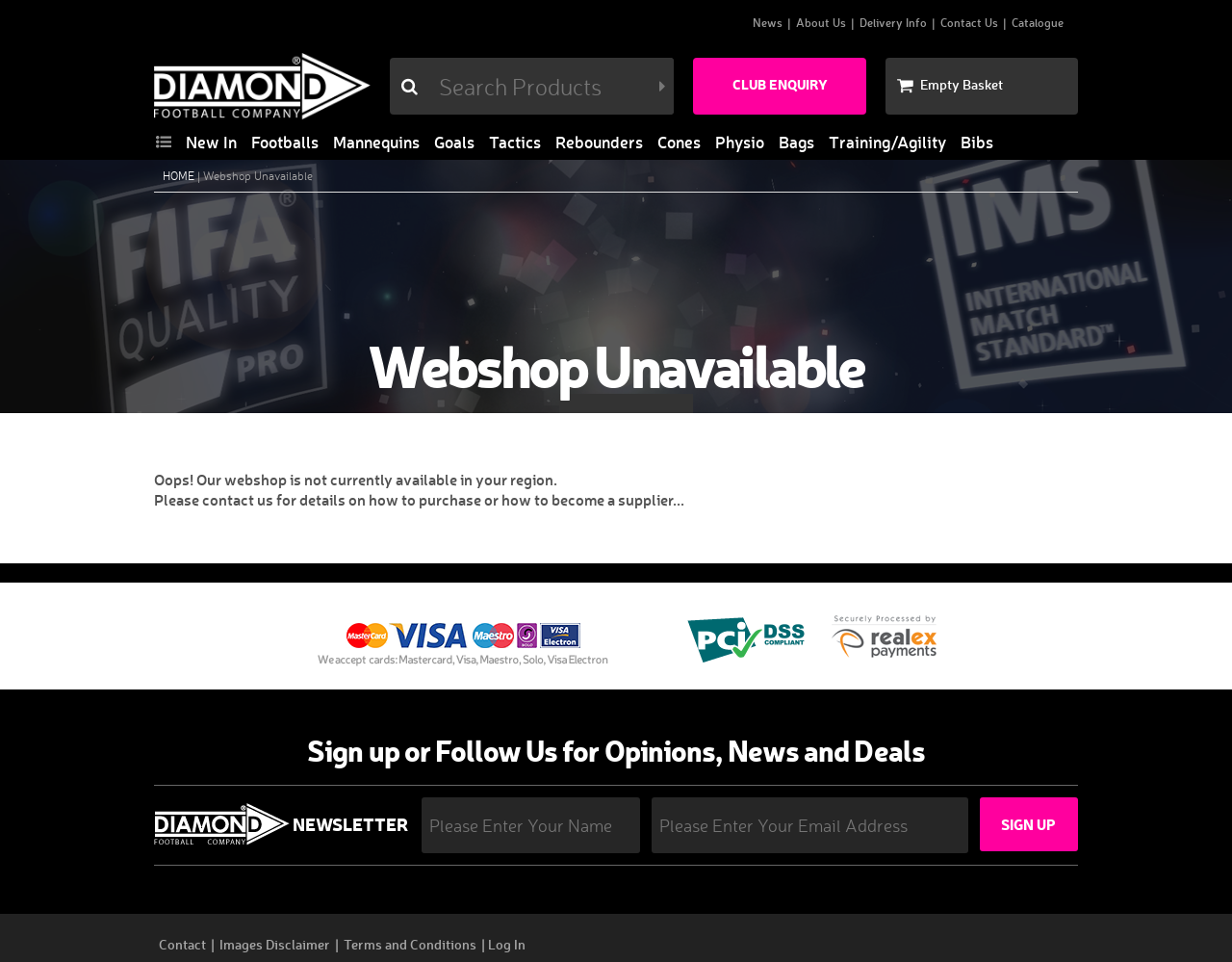From the image, can you give a detailed response to the question below:
How many links are there in the top navigation bar?

The top navigation bar contains links to 'News', 'About Us', 'Delivery Info', 'Contact Us', 'Catalogue', 'CLUB ENQUIRY', and 'Empty Basket', making a total of 7 links.